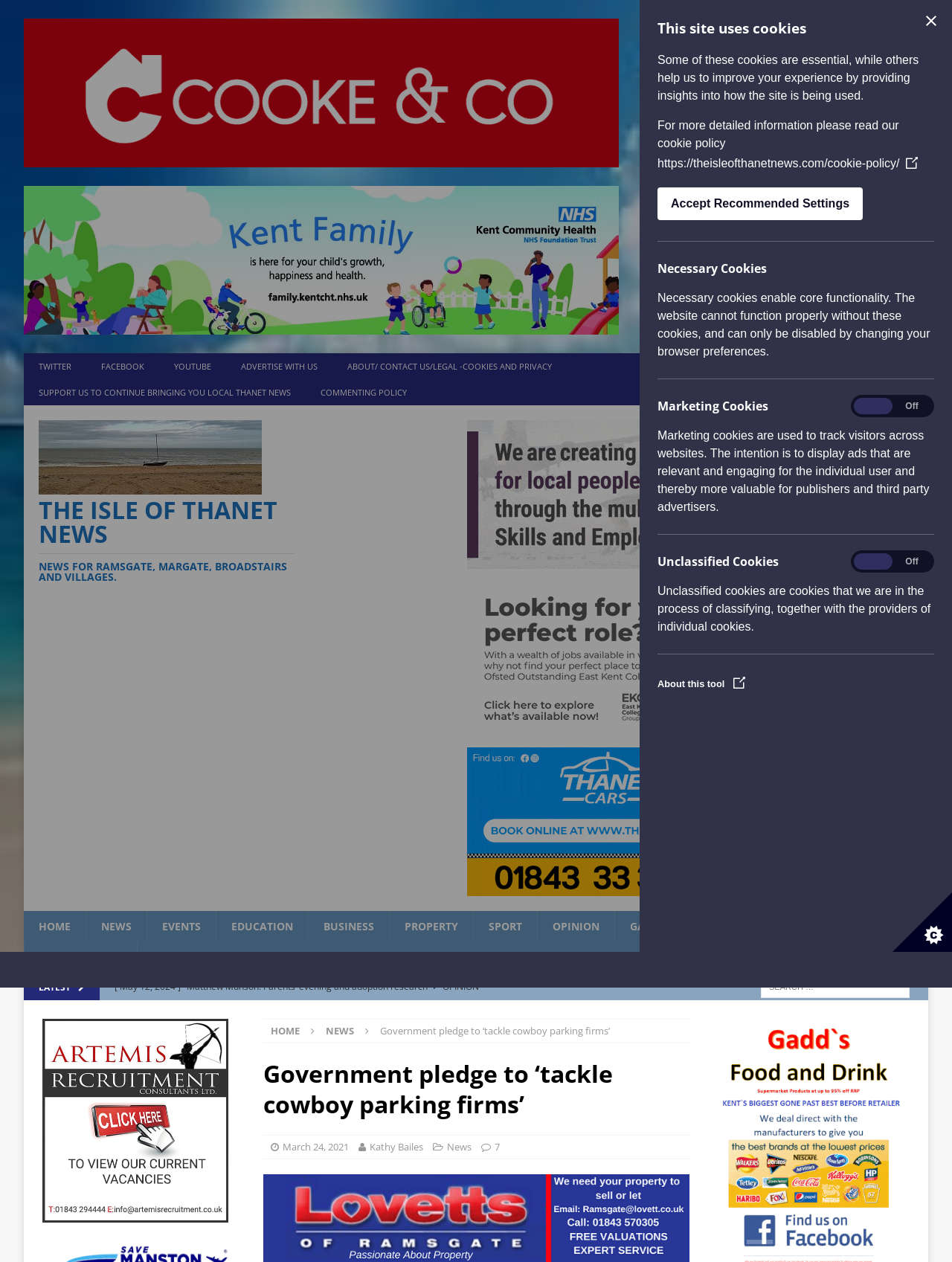What is the category of the article?
Refer to the image and give a detailed answer to the query.

I determined the category of the article by looking at the breadcrumb trail or the tags associated with the article. The text 'NEWS' is displayed, indicating that the article belongs to the news category.